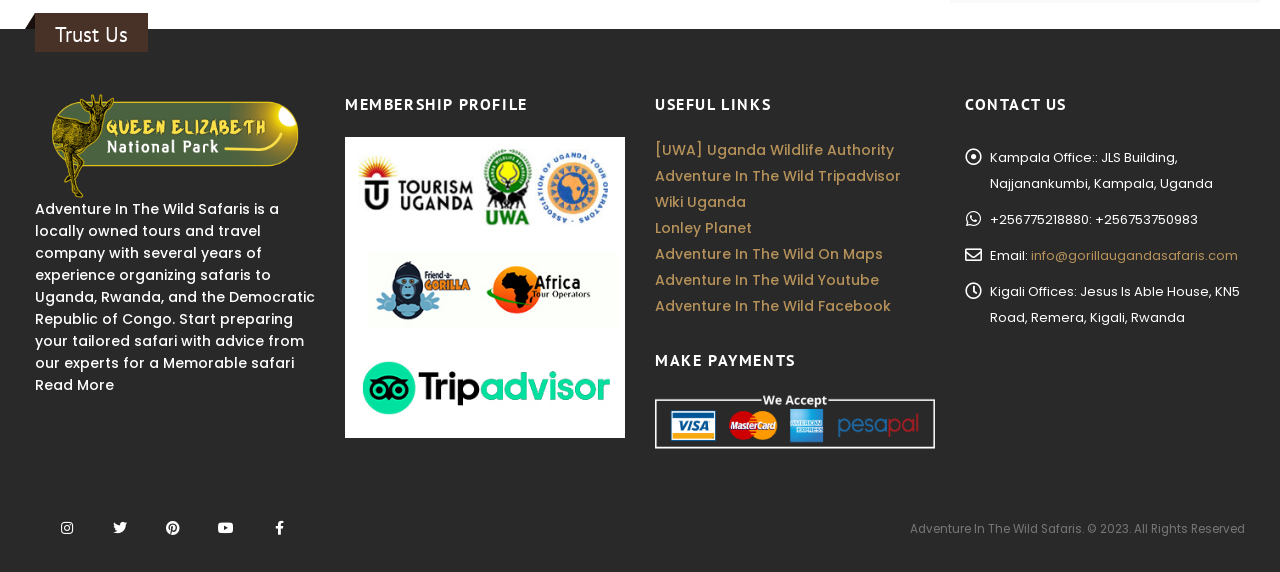Find the bounding box coordinates for the area that should be clicked to accomplish the instruction: "Contact us through email".

[0.805, 0.431, 0.967, 0.464]